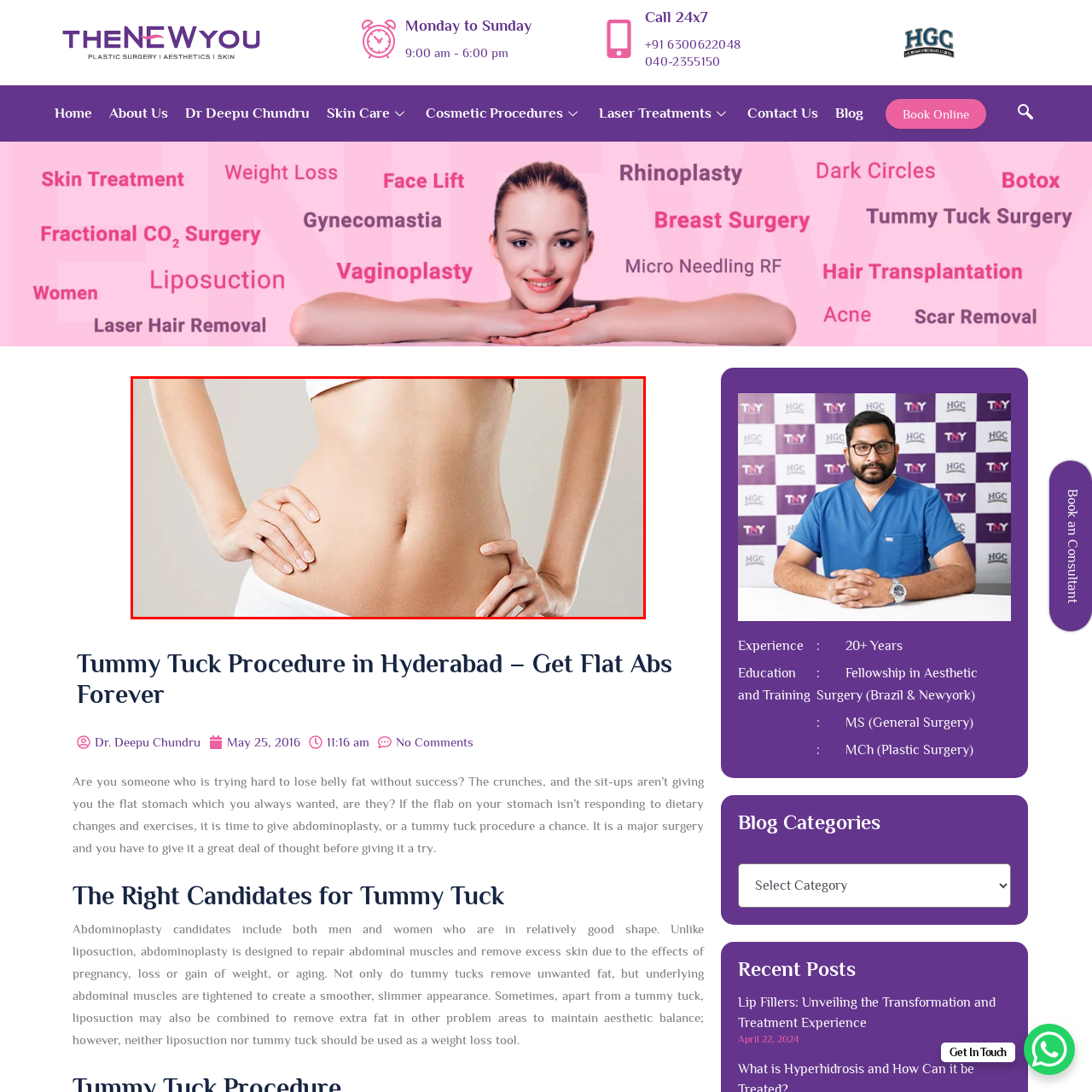Observe the image within the red outline and respond to the ensuing question with a detailed explanation based on the visual aspects of the image: 
What is the purpose of the image?

The image serves as an inspiring representation of the desired outcomes for potential candidates considering the tummy tuck surgery, highlighting the effectiveness of cosmetic surgery in achieving a flat and toned stomach.